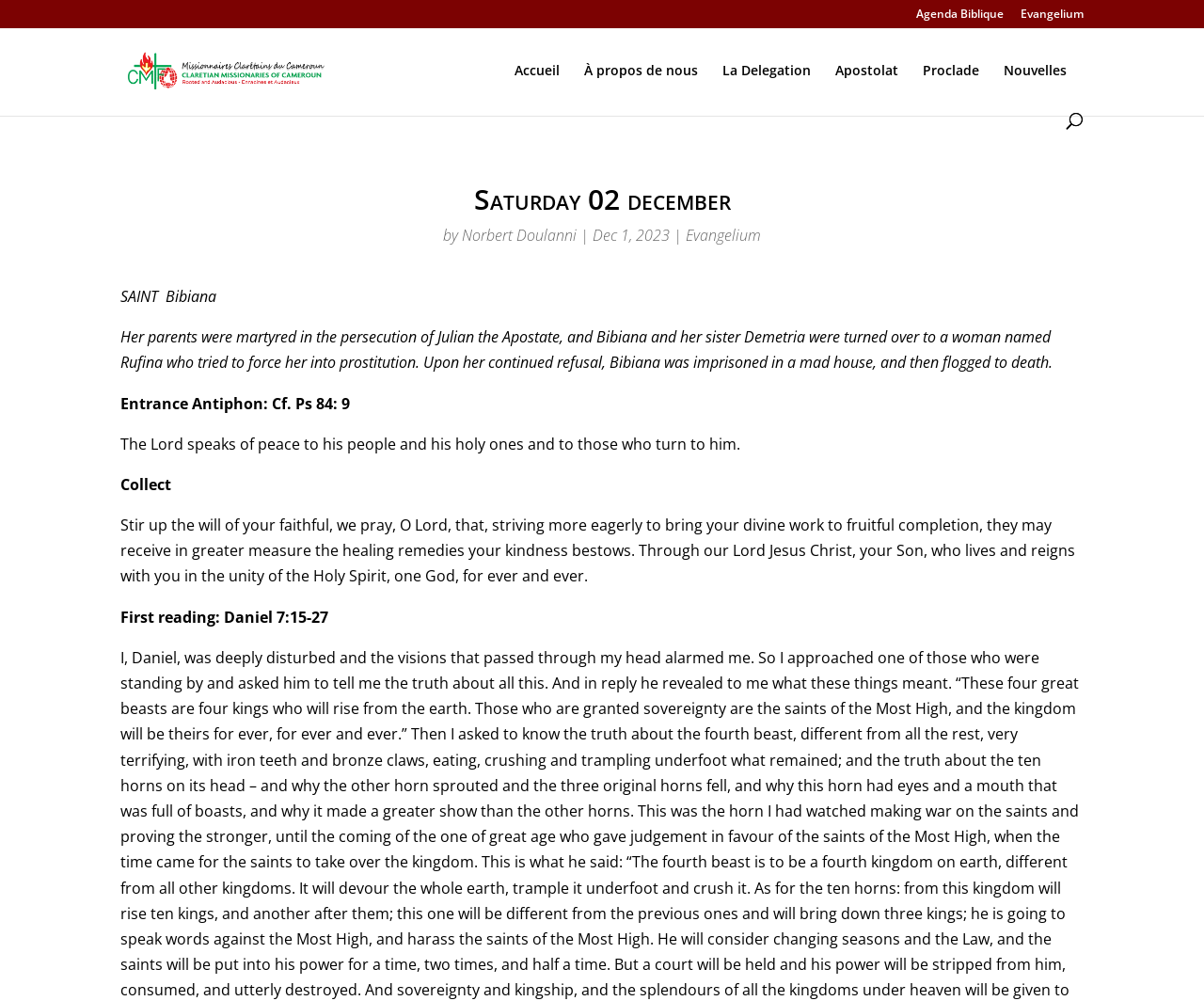What is the name of the saint described on this webpage?
Please respond to the question with a detailed and thorough explanation.

The webpage provides a description of a saint, and the name 'SAINT Bibiana' is mentioned at the top of the page, indicating that the saint being described is Bibiana.